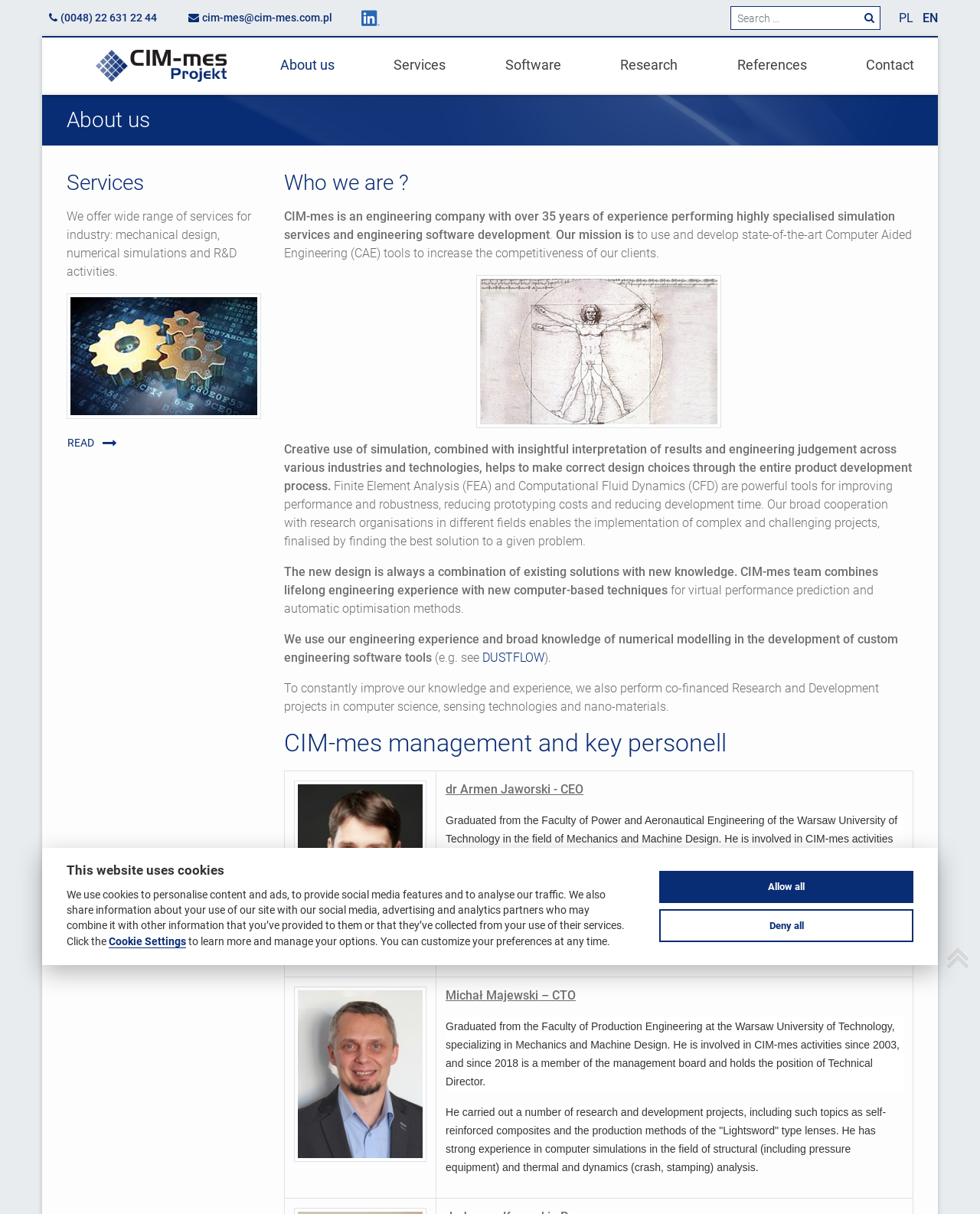What is the company's mission?
Could you answer the question with a detailed and thorough explanation?

The company's mission is stated in the paragraph that describes who they are. It says 'Our mission is to use and develop state-of-the-art Computer Aided Engineering (CAE) tools to increase the competitiveness of our clients.'